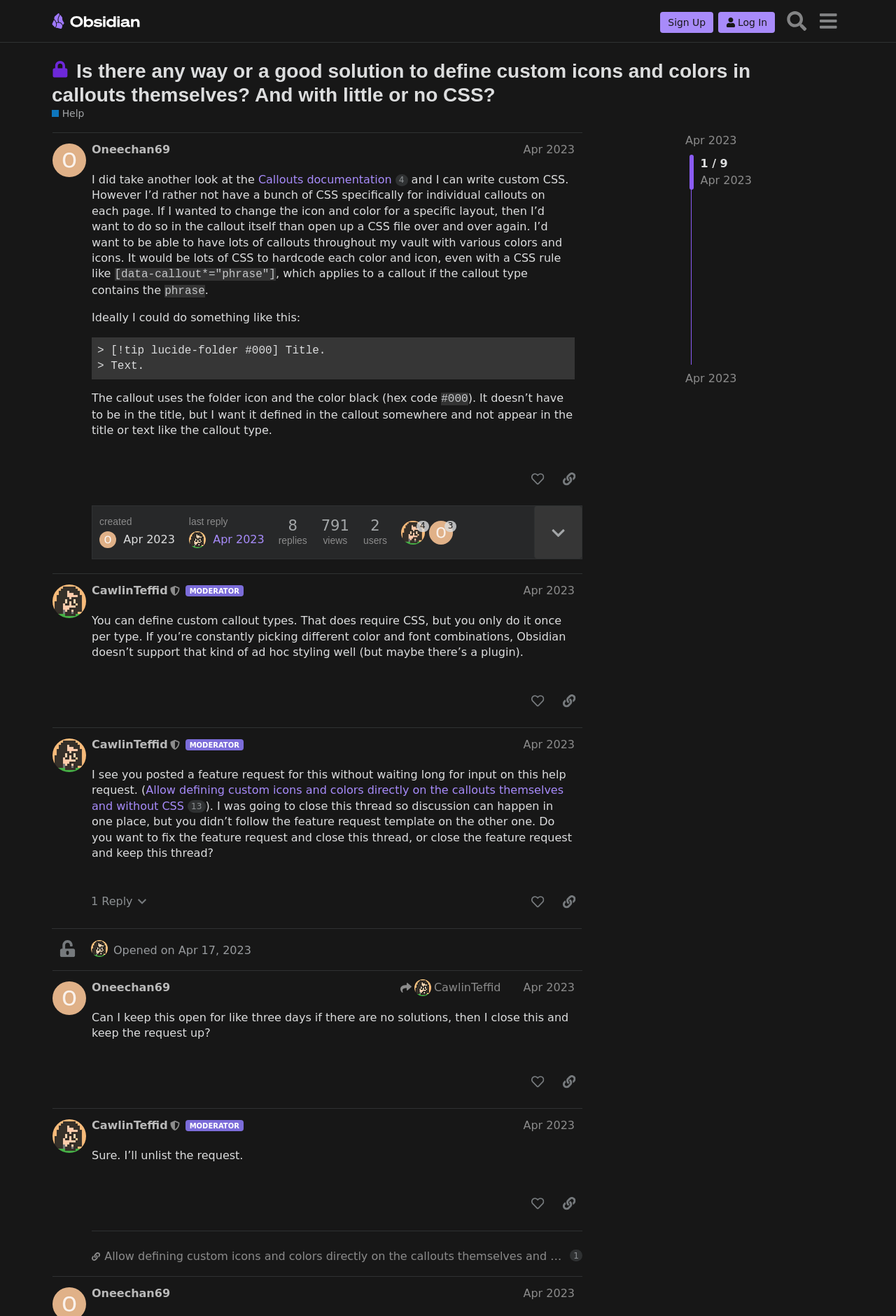Determine the bounding box coordinates of the UI element described by: "Apr 2023".

[0.584, 0.444, 0.641, 0.454]